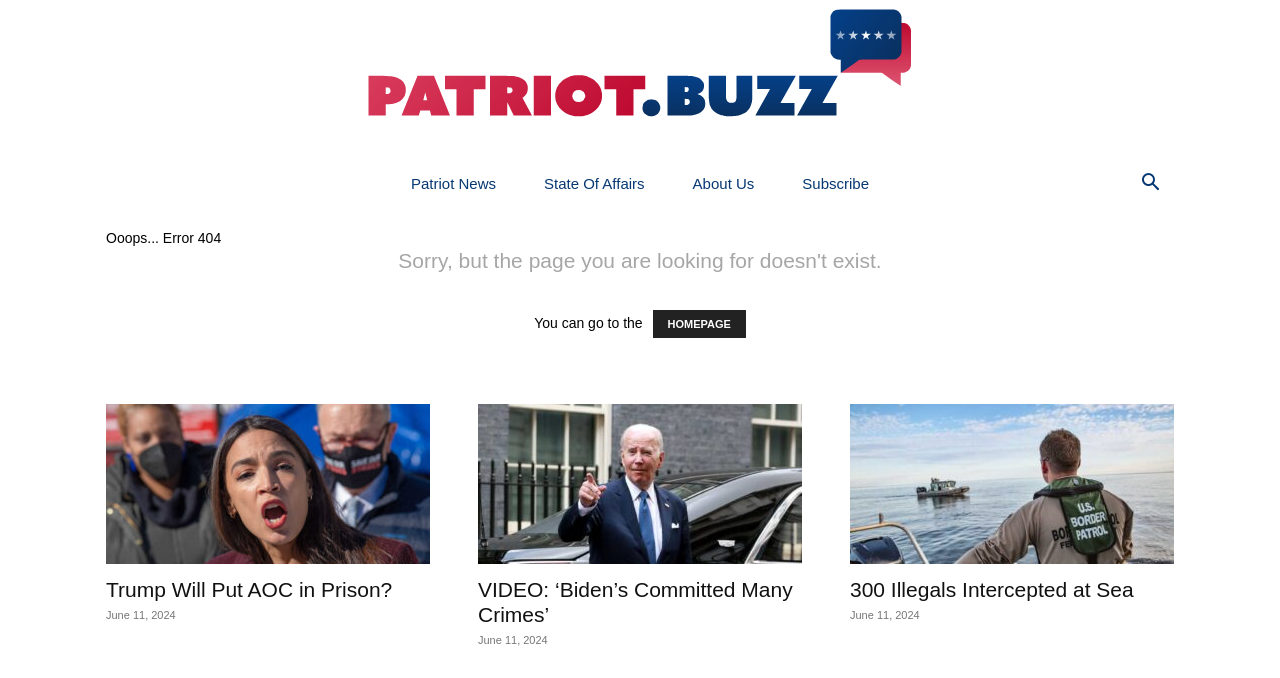Find the bounding box coordinates of the clickable area required to complete the following action: "Read more articles".

None